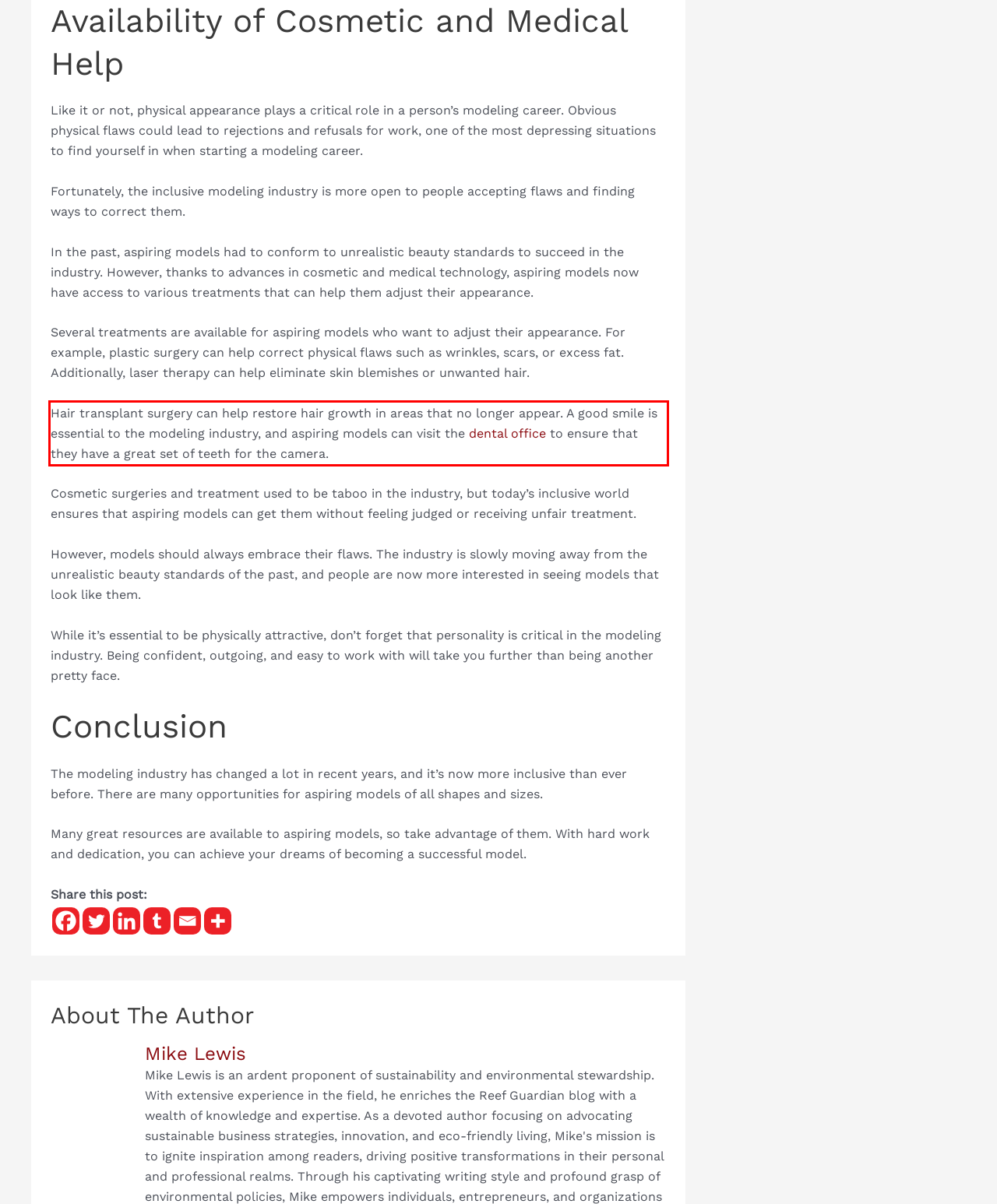Please recognize and transcribe the text located inside the red bounding box in the webpage image.

Hair transplant surgery can help restore hair growth in areas that no longer appear. A good smile is essential to the modeling industry, and aspiring models can visit the dental office to ensure that they have a great set of teeth for the camera.